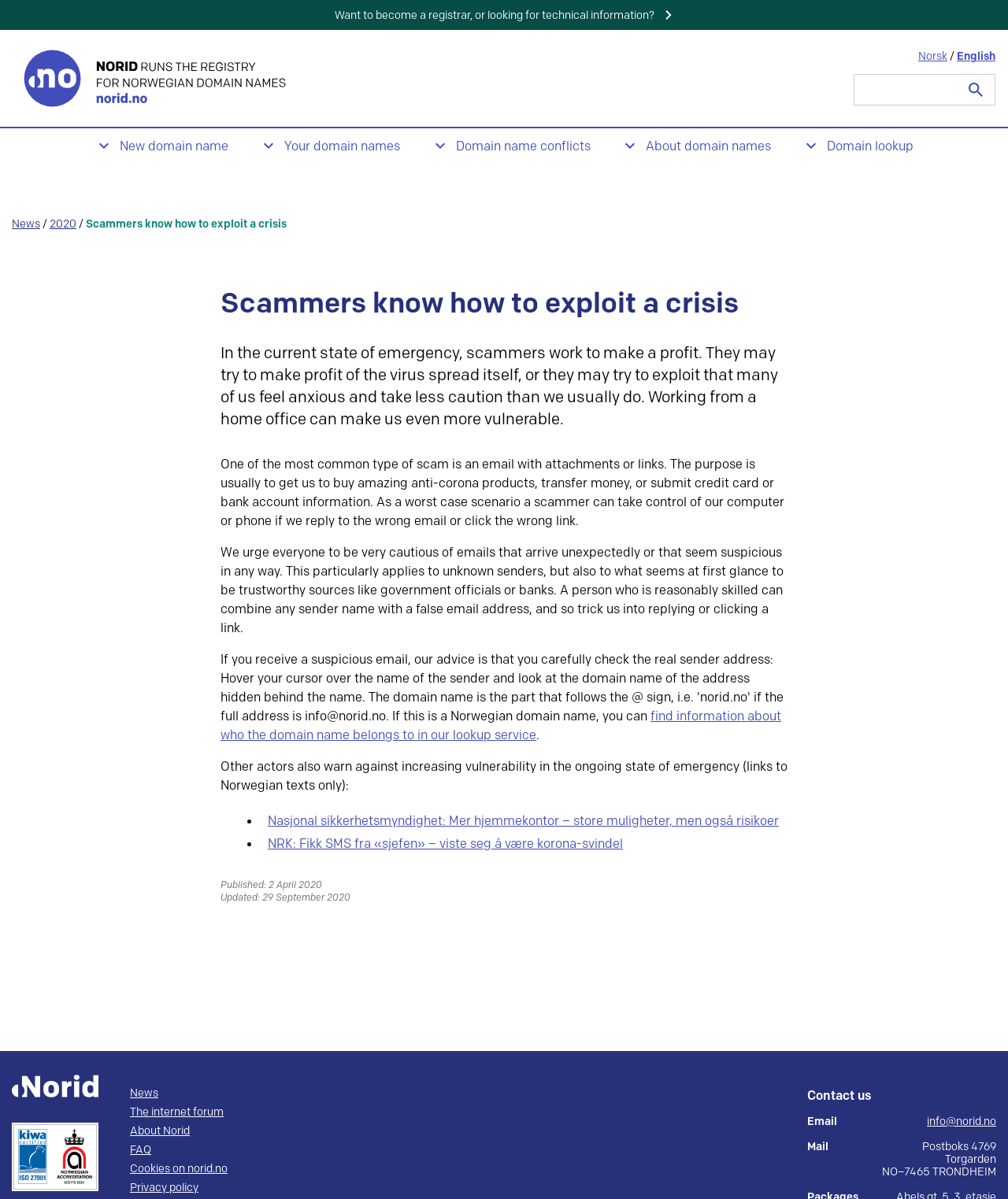What is the purpose of the scammers?
Based on the image, answer the question with as much detail as possible.

According to the article, scammers work to make a profit, either by exploiting the virus spread itself or by taking advantage of people's anxiety and lack of caution. This is mentioned in the paragraph that starts with 'In the current state of emergency, scammers work to make a profit'.